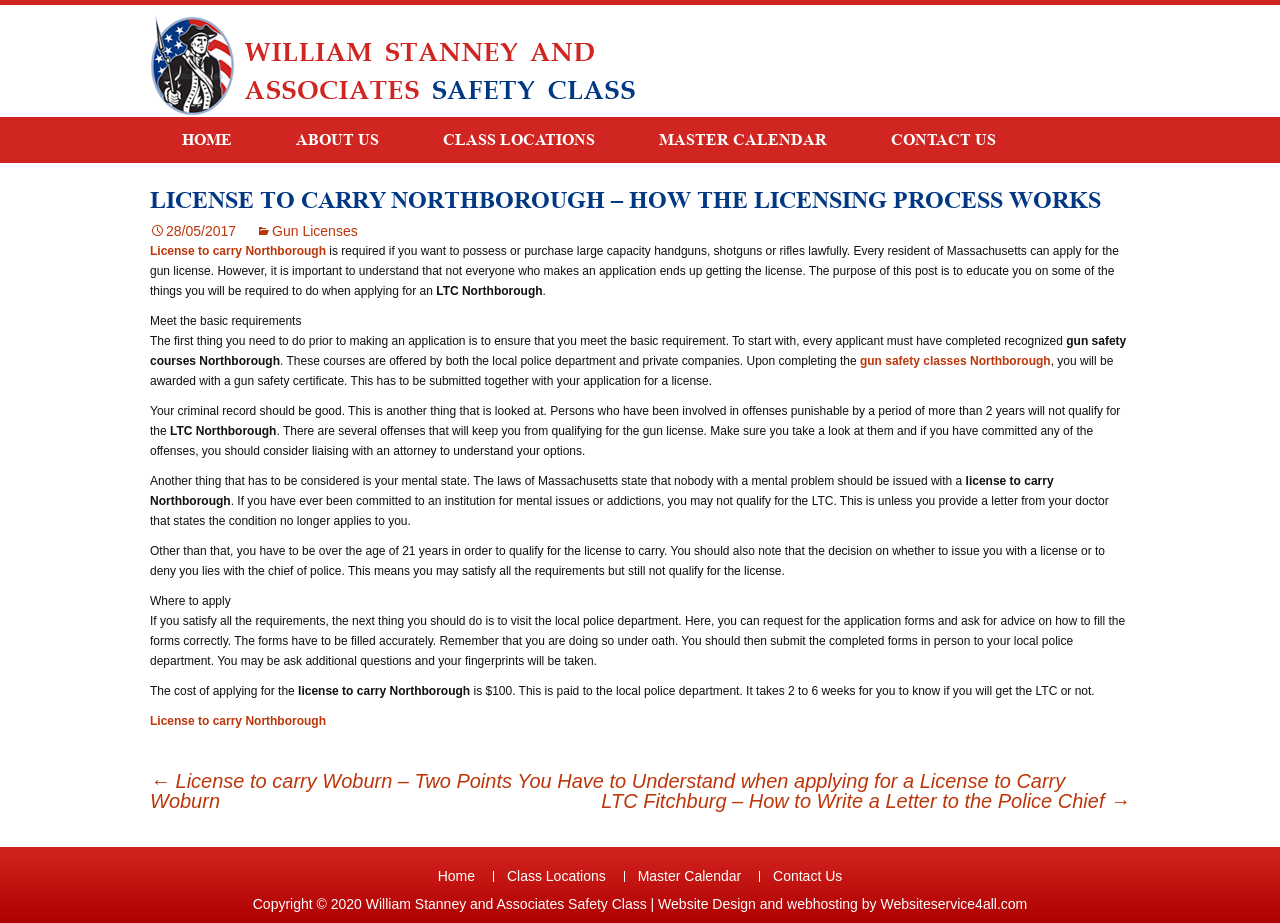Where can you request for the application forms?
Look at the image and provide a detailed response to the question.

According to the webpage, in the section 'Where to apply', it is stated that 'If you satisfy all the requirements, the next thing you should do is to visit the local police department. Here, you can request for the application forms and ask for advice on how to fill the forms correctly.'